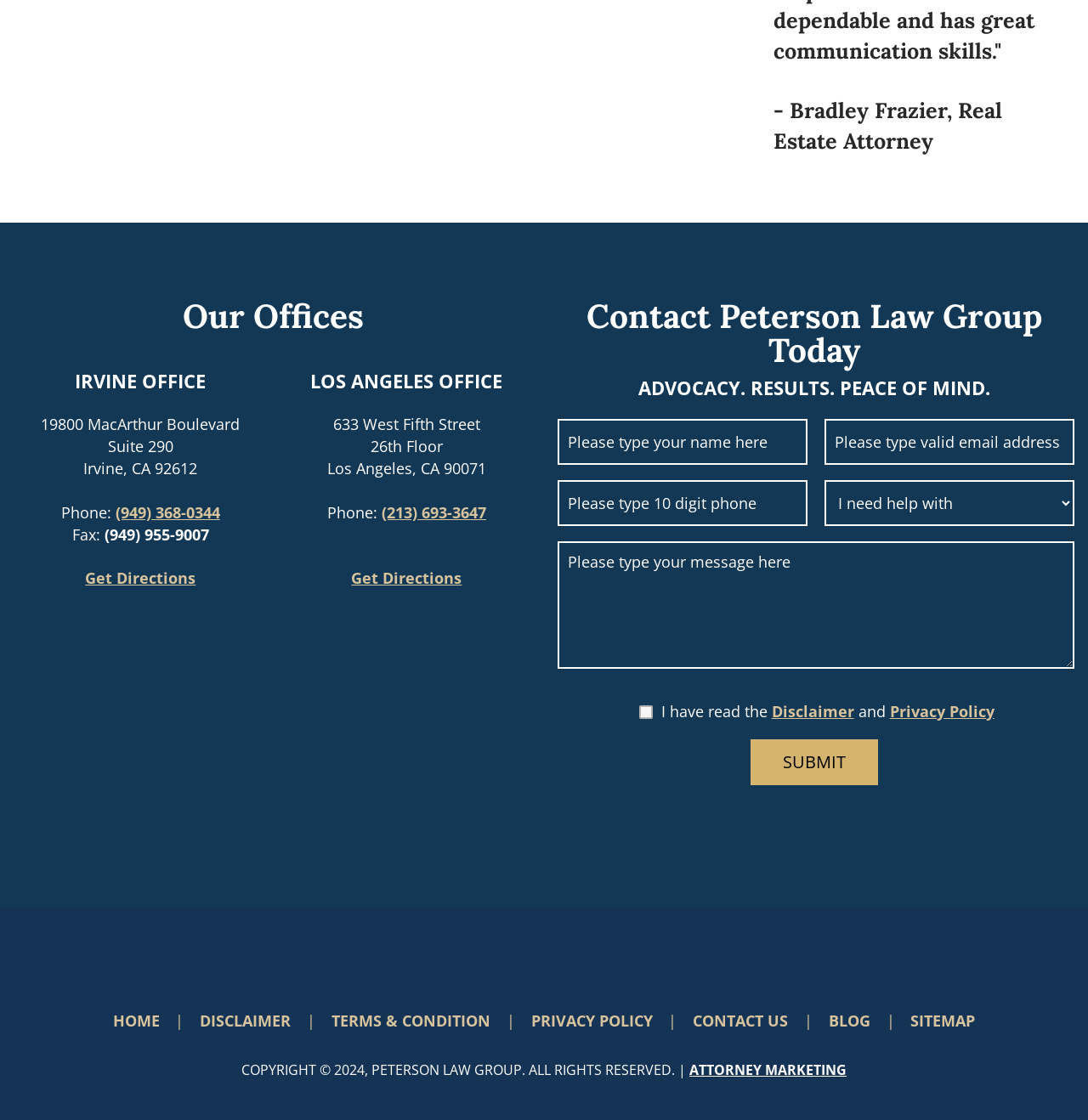Please locate the UI element described by "Disclaimer" and provide its bounding box coordinates.

[0.709, 0.626, 0.785, 0.644]